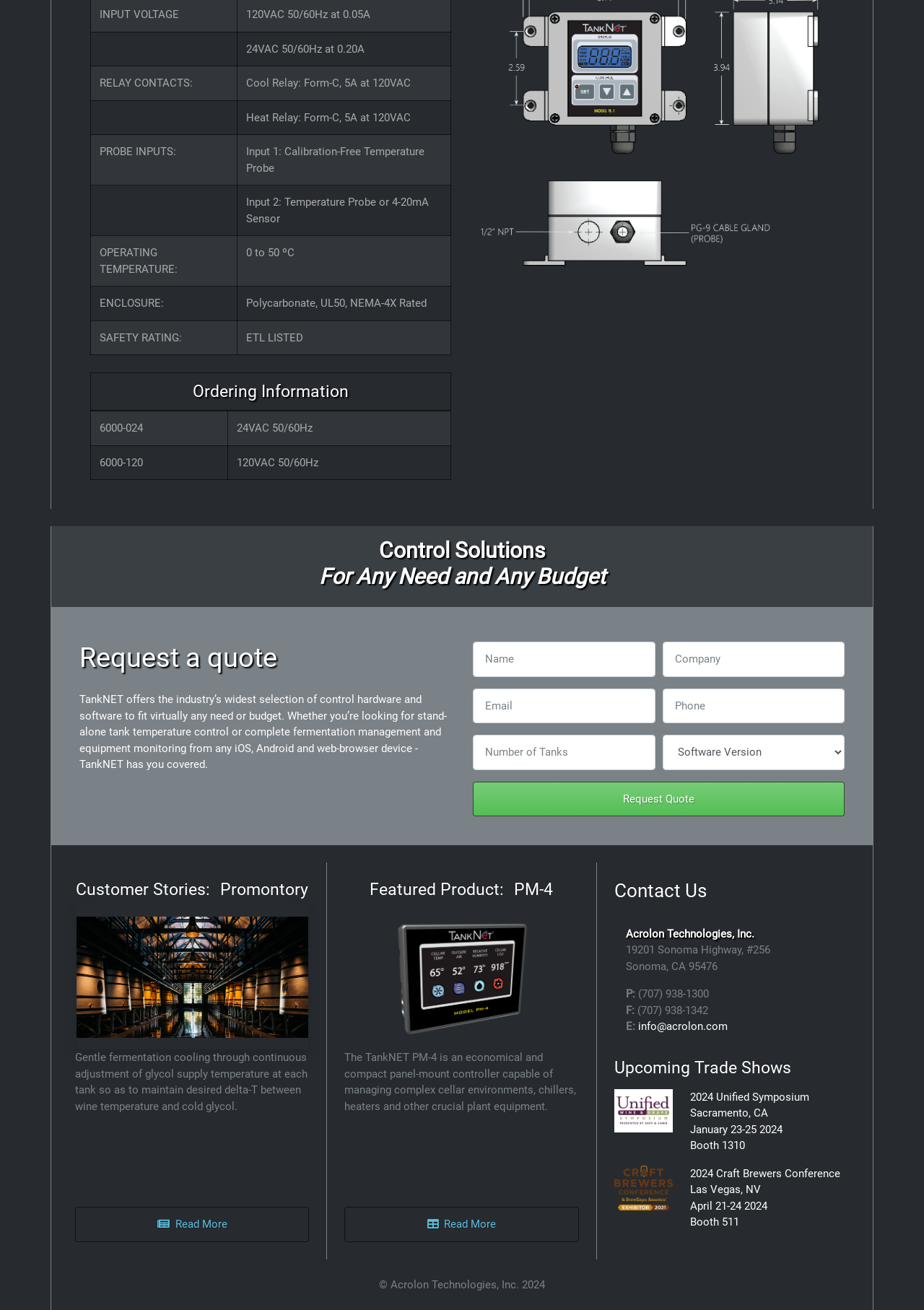Determine the bounding box coordinates for the region that must be clicked to execute the following instruction: "Request a quote".

[0.512, 0.596, 0.914, 0.623]